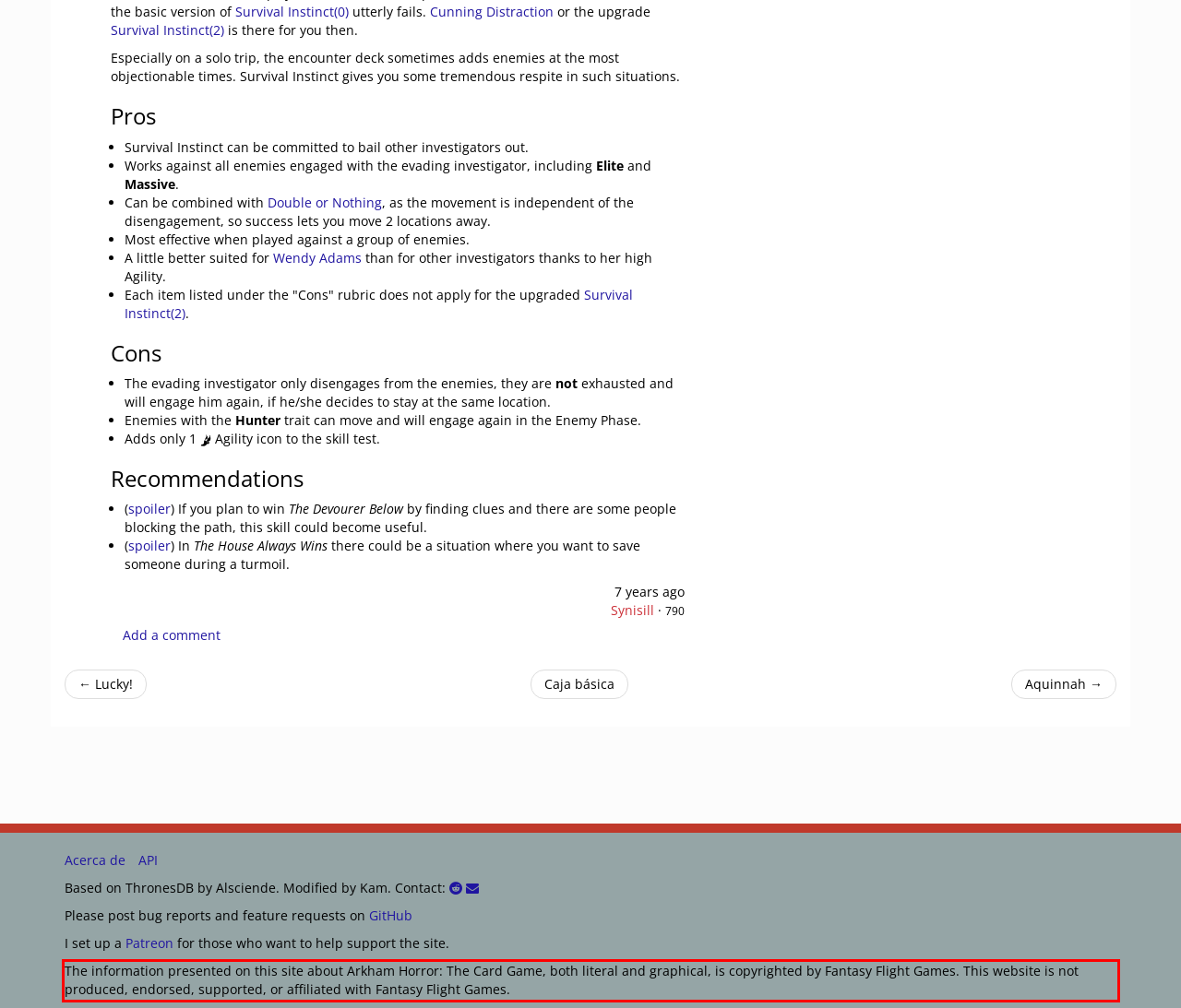Examine the webpage screenshot and use OCR to recognize and output the text within the red bounding box.

The information presented on this site about Arkham Horror: The Card Game, both literal and graphical, is copyrighted by Fantasy Flight Games. This website is not produced, endorsed, supported, or affiliated with Fantasy Flight Games.